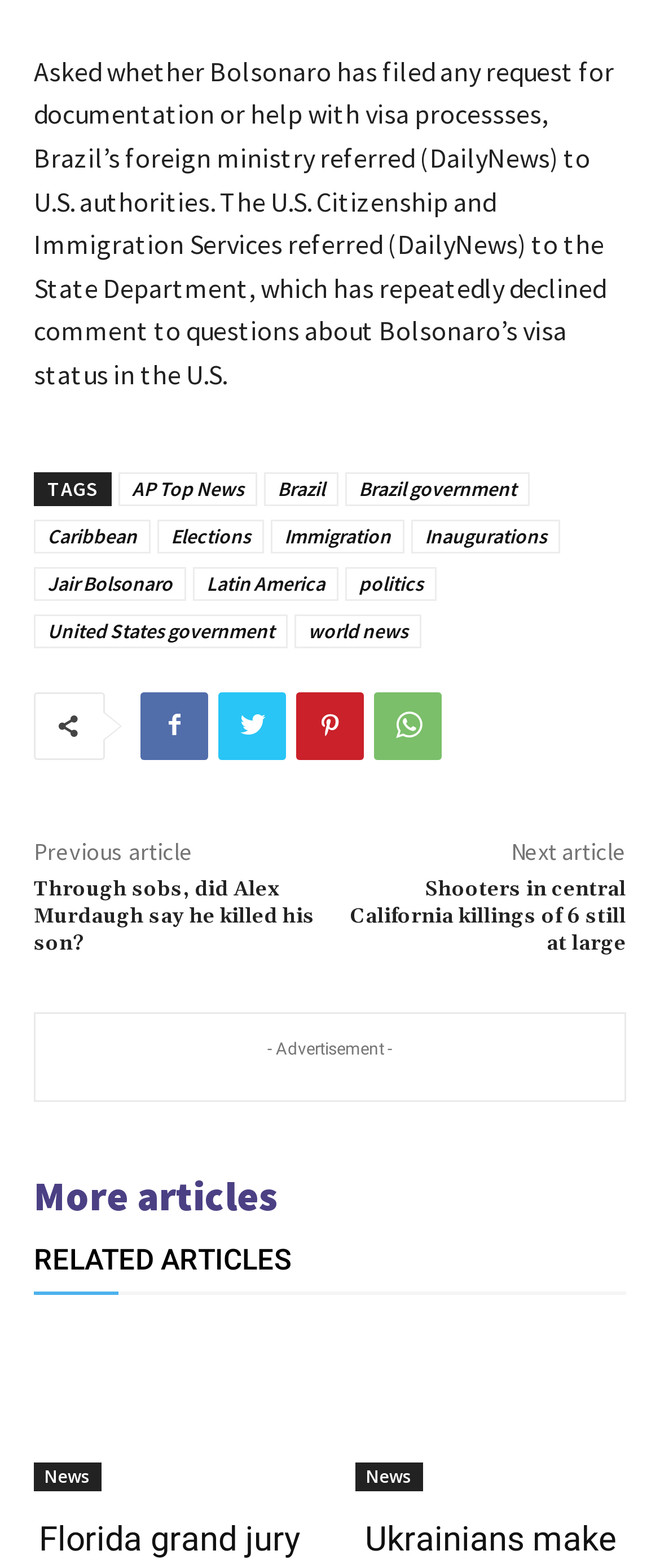What are the categories of news articles?
Respond to the question with a single word or phrase according to the image.

AP Top News, Brazil, etc.